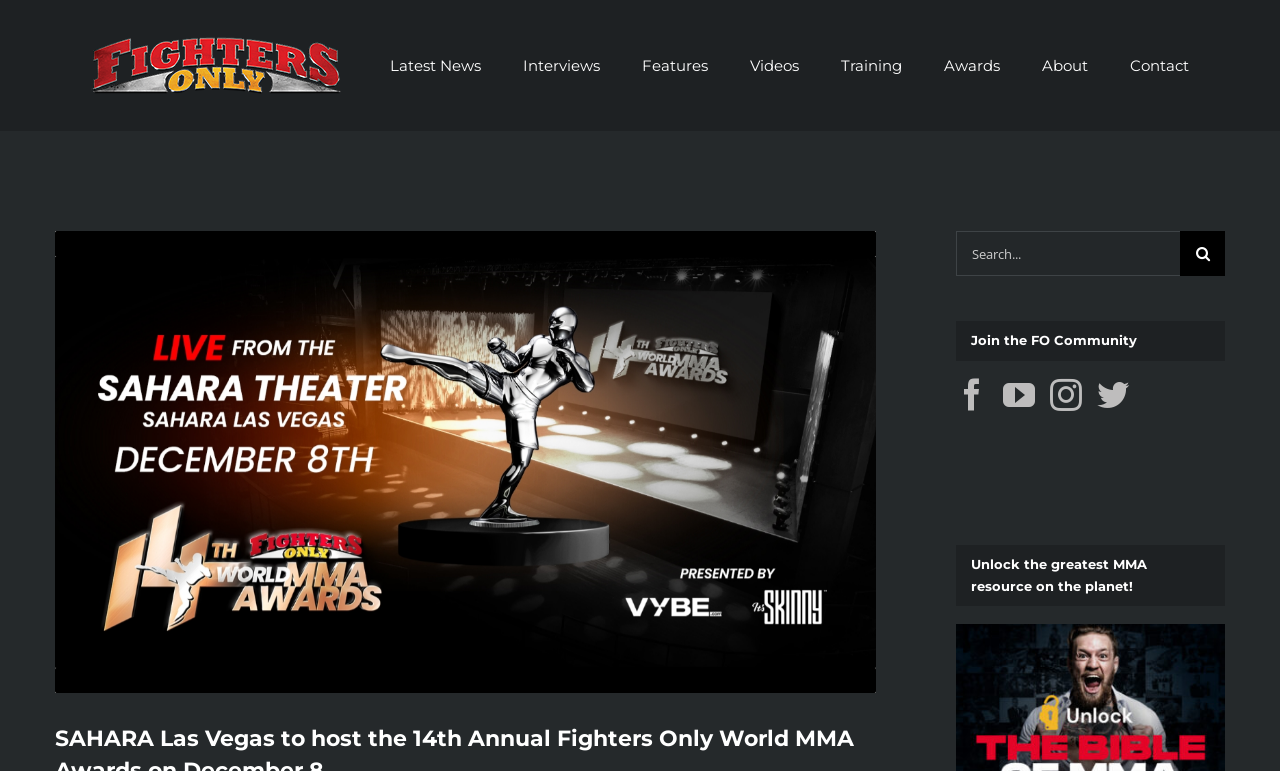Please give a short response to the question using one word or a phrase:
What is the main navigation menu?

Latest News, Interviews, Features, Videos, Training, Awards, About, Contact